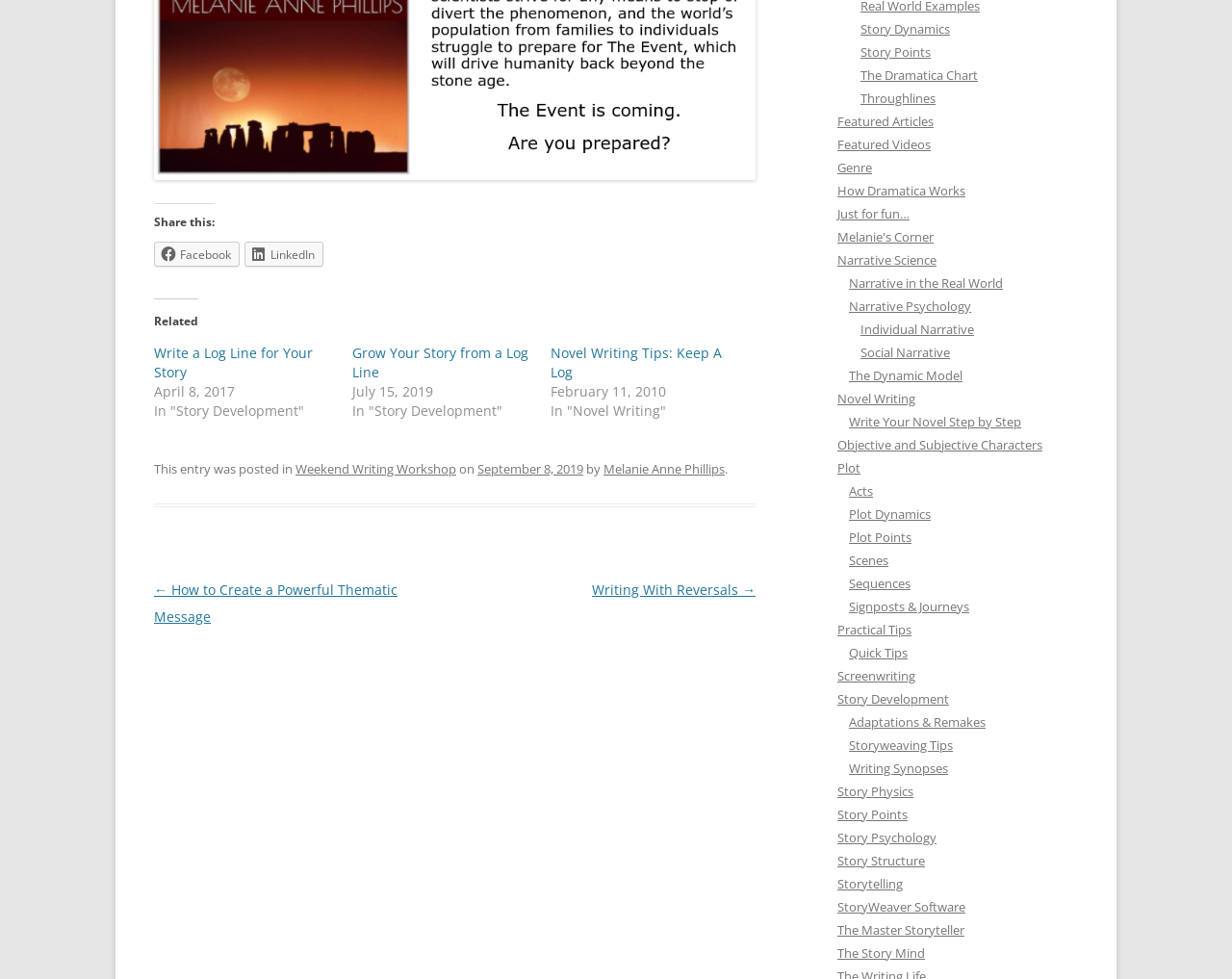Based on the provided description, "StoryWeaver Software", find the bounding box of the corresponding UI element in the screenshot.

[0.68, 0.917, 0.784, 0.935]